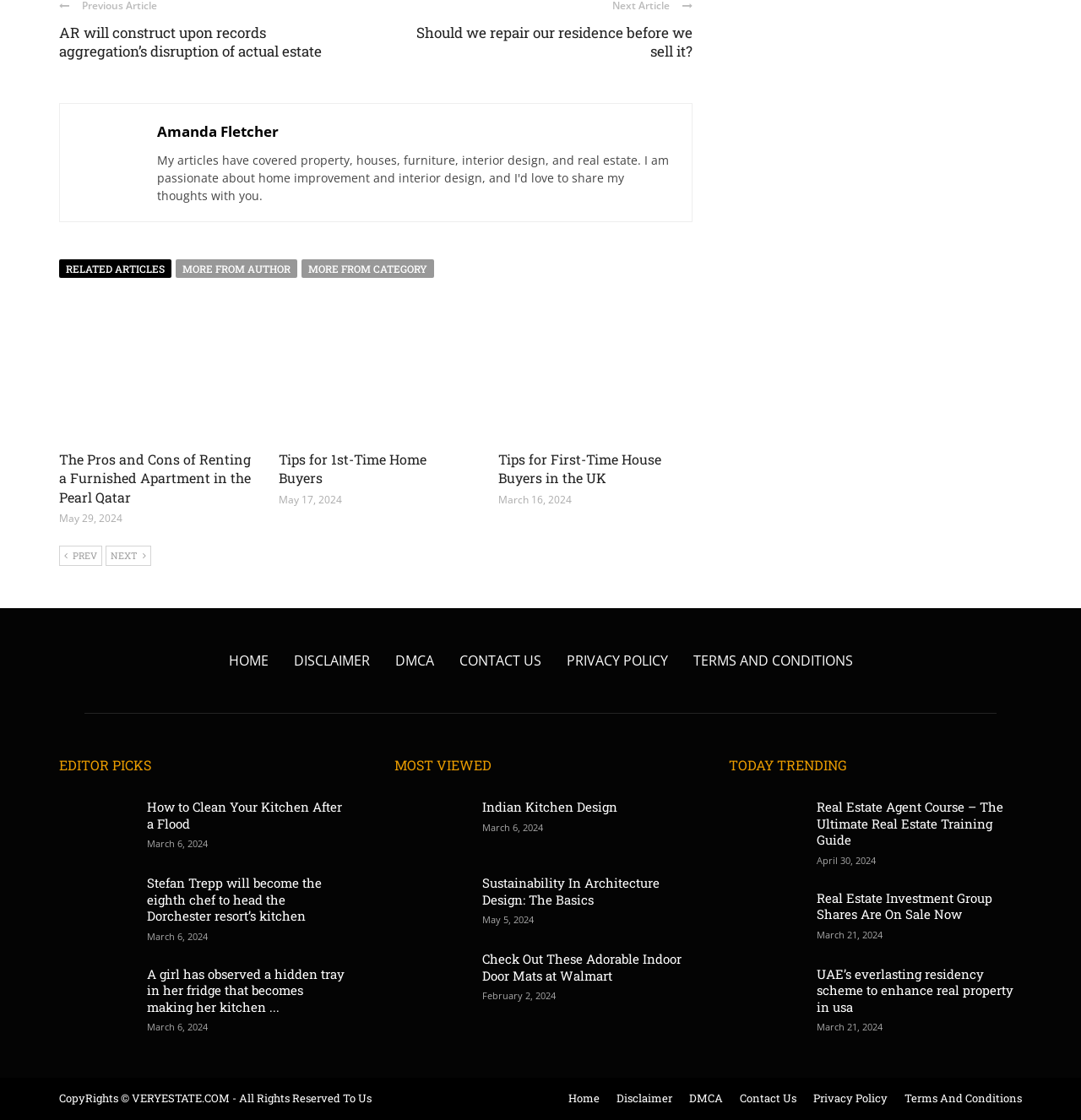What is the purpose of the links 'PREV' and 'NEXT'?
Answer the question with a single word or phrase, referring to the image.

Navigation